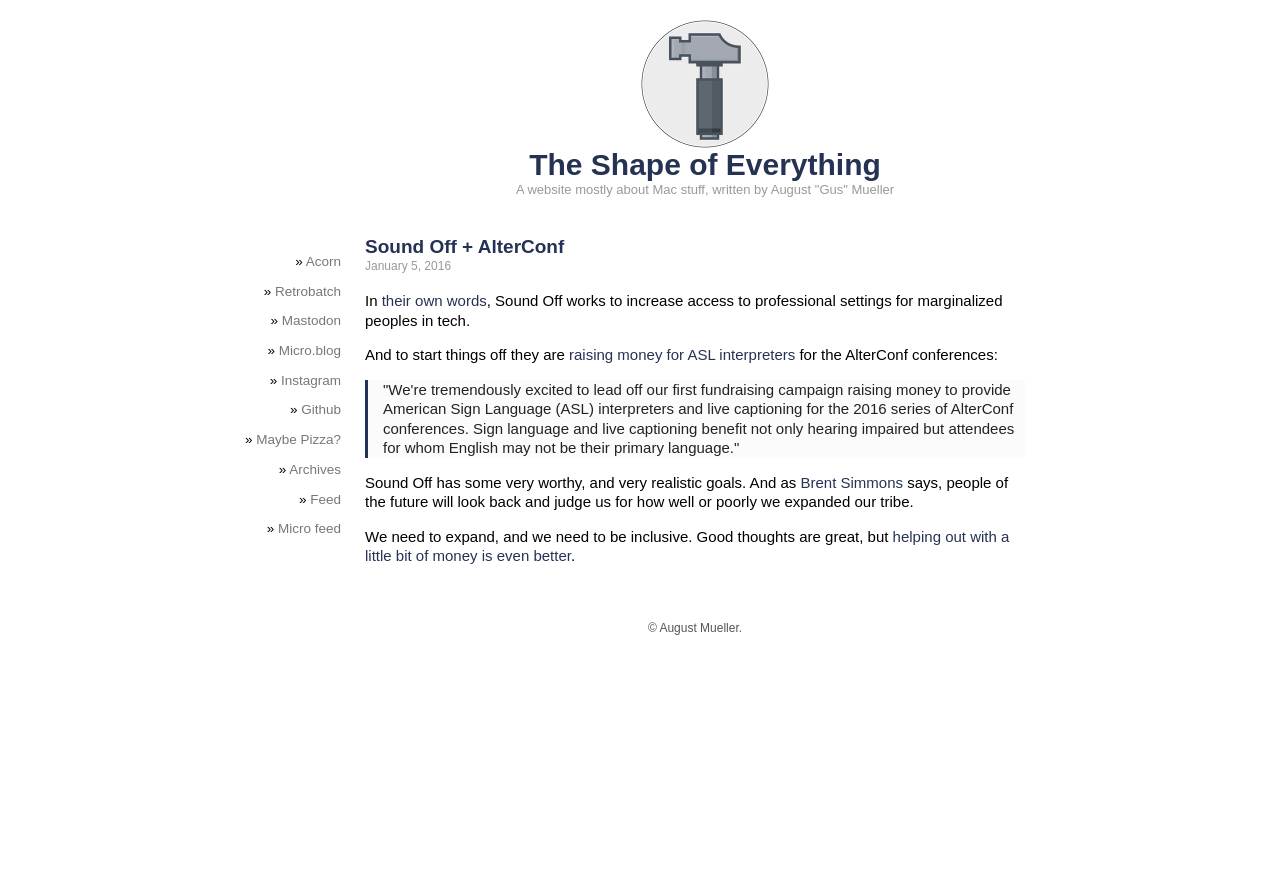Using the information in the image, could you please answer the following question in detail:
What is the topic of the article?

The article appears to be discussing Sound Off and AlterConf, as evidenced by the links and text throughout the webpage. The blockquote also mentions AlterConf conferences, further supporting this conclusion.